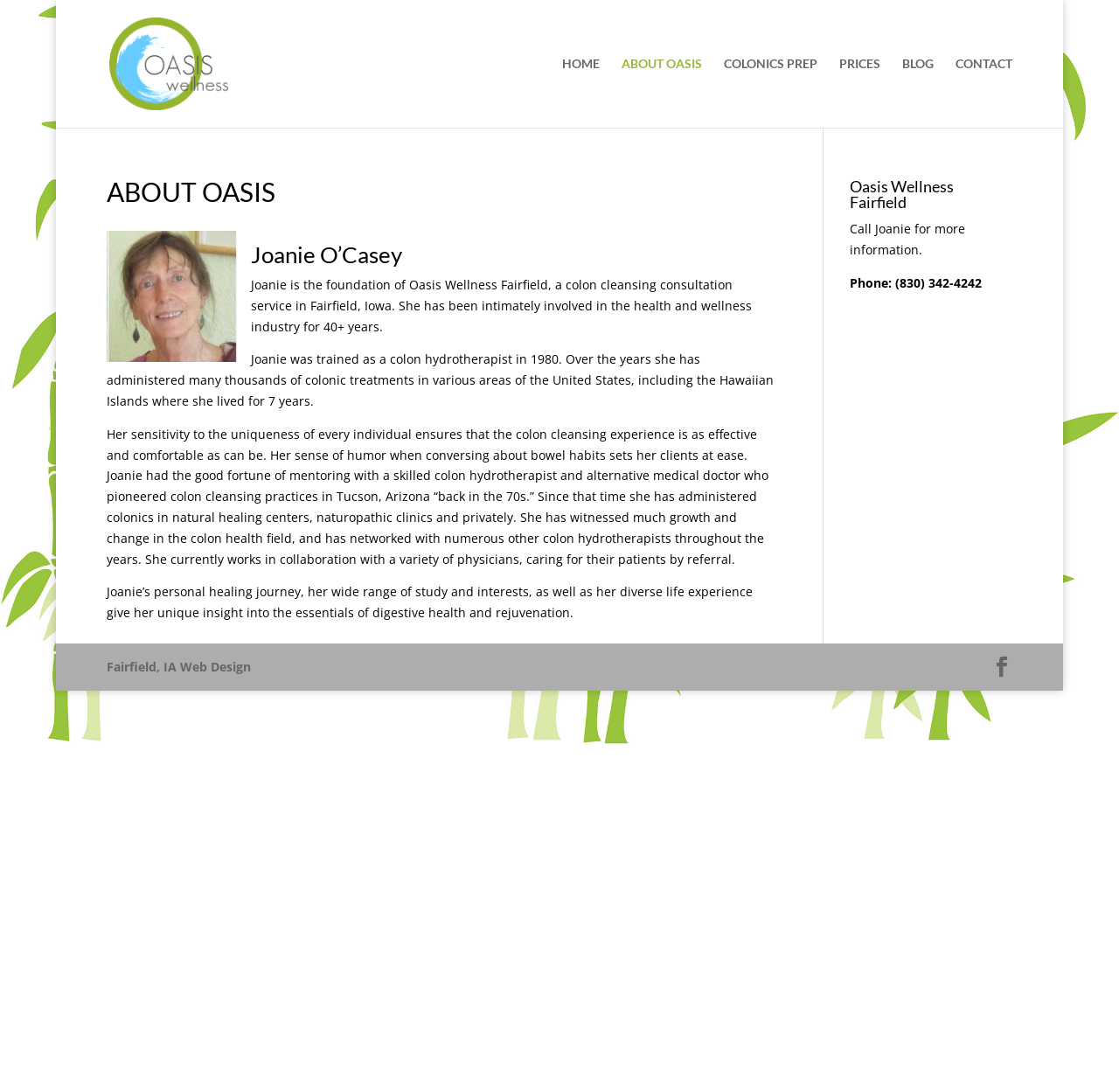What is the profession of Joanie?
Provide a concise answer using a single word or phrase based on the image.

Colon hydrotherapist